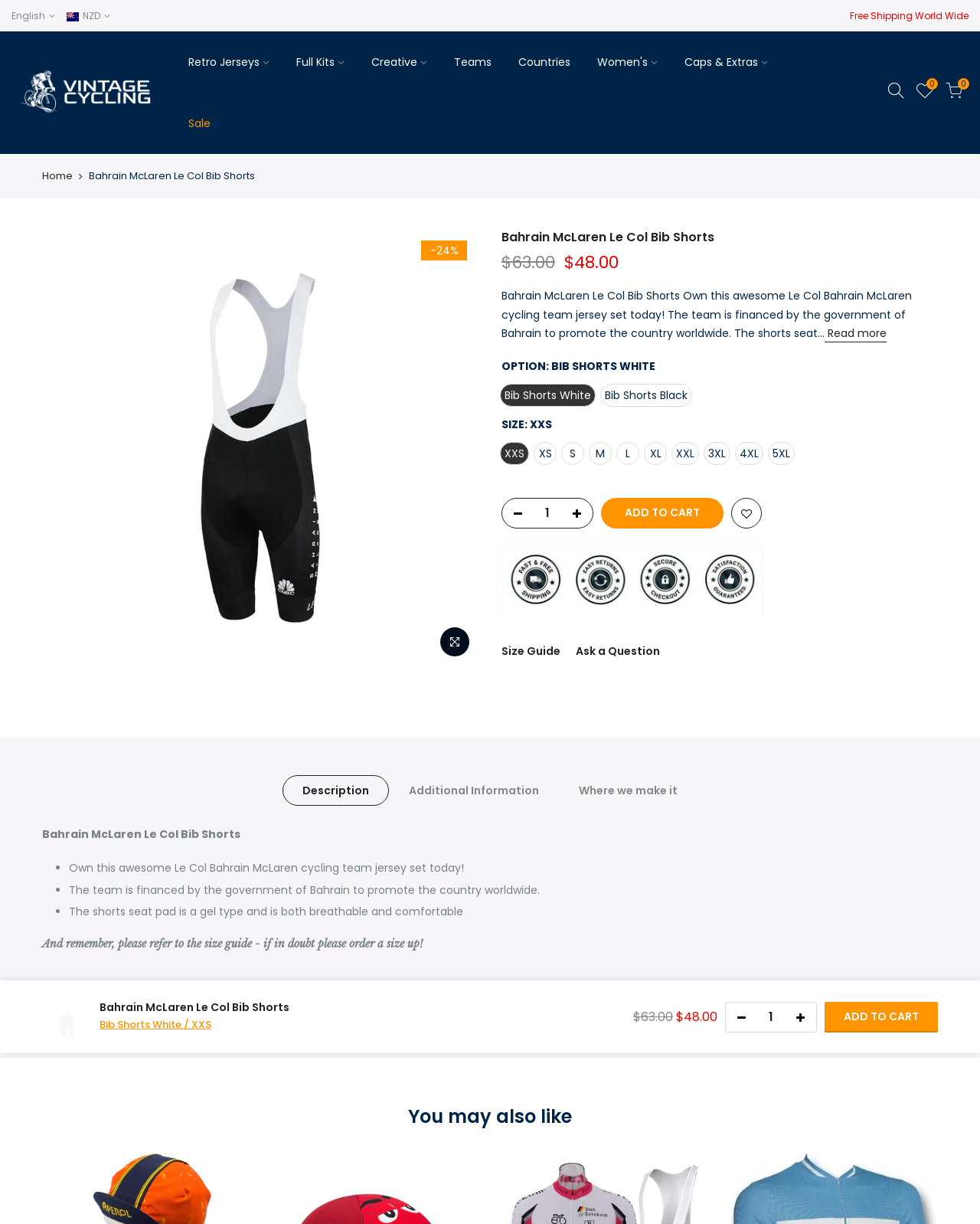Give a succinct answer to this question in a single word or phrase: 
What is the purpose of the Bahrain McLaren team?

To promote the country worldwide